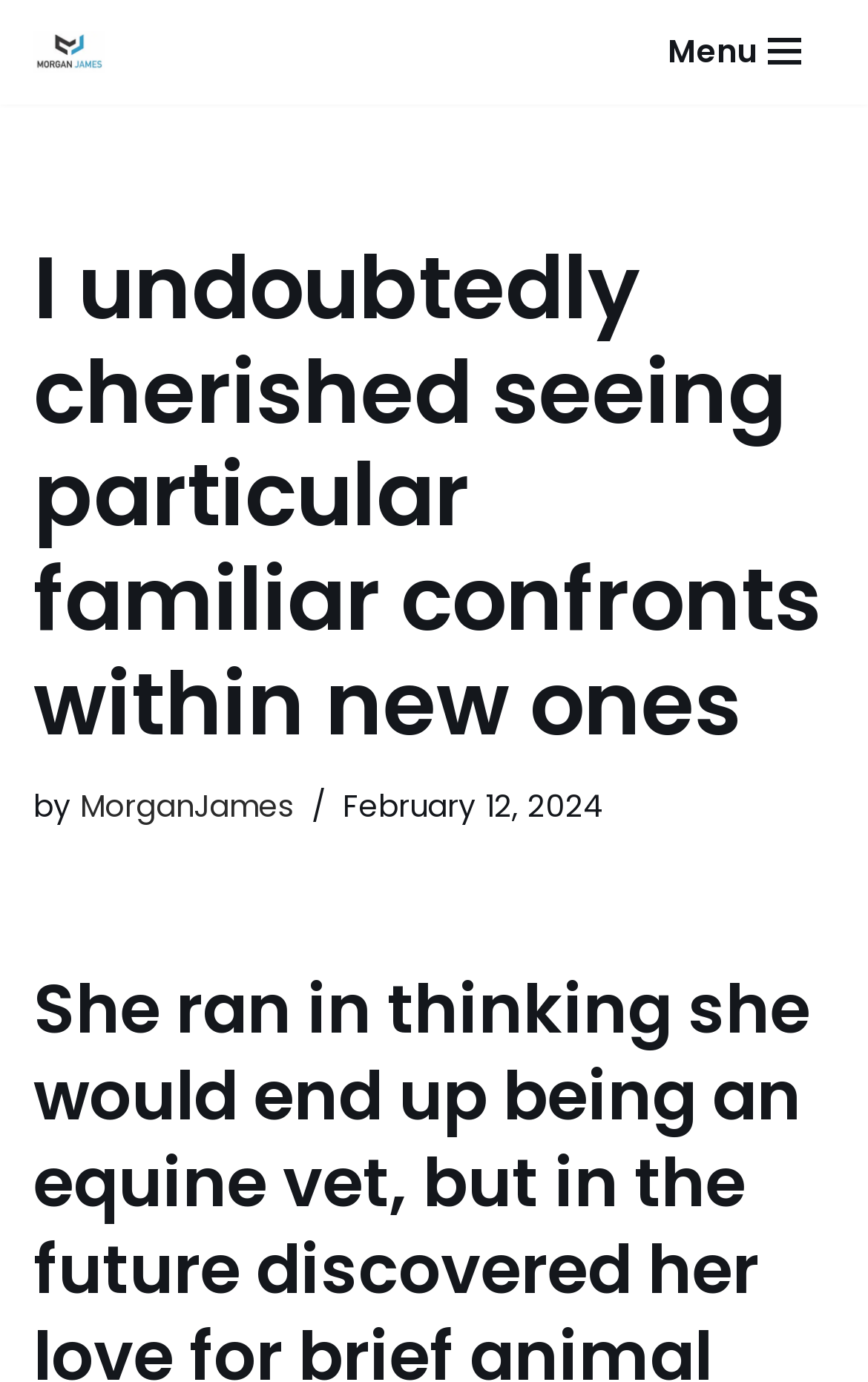Using the information from the screenshot, answer the following question thoroughly:
What is the author's name?

The author's name can be found in the link element with the text 'MorganJames' which is located below the main heading and above the time element.